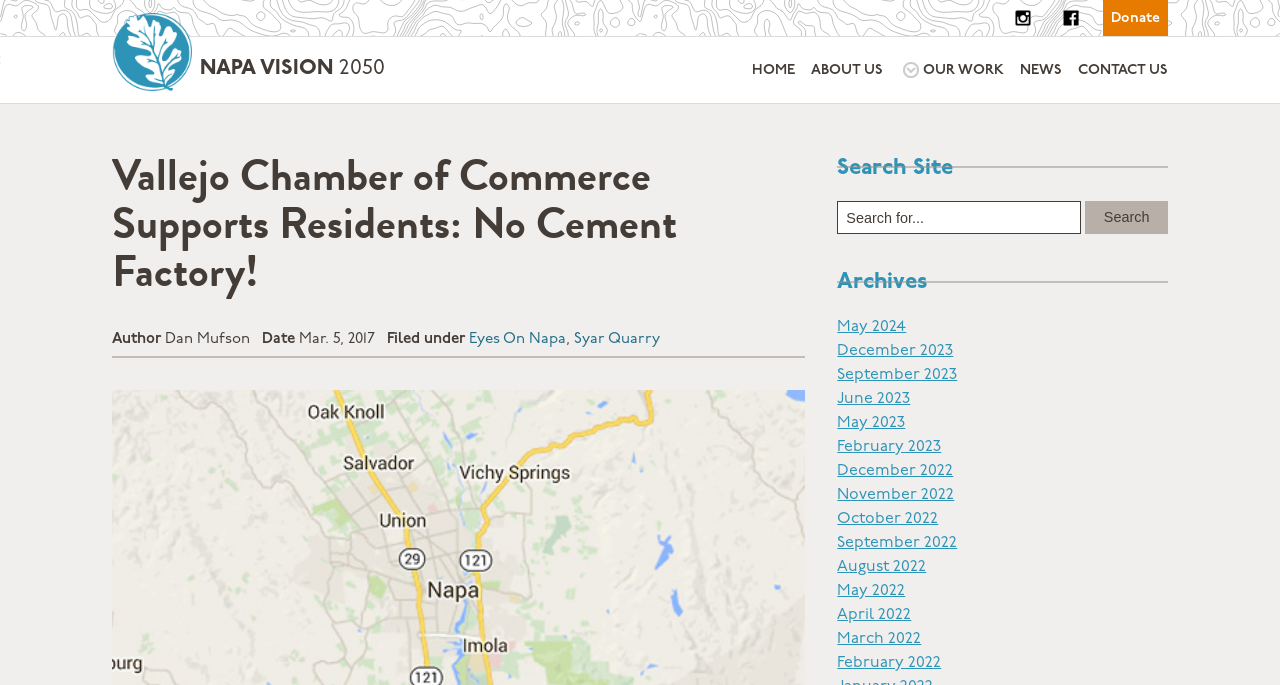Answer the question in one word or a short phrase:
What is the purpose of the search bar?

To search the site